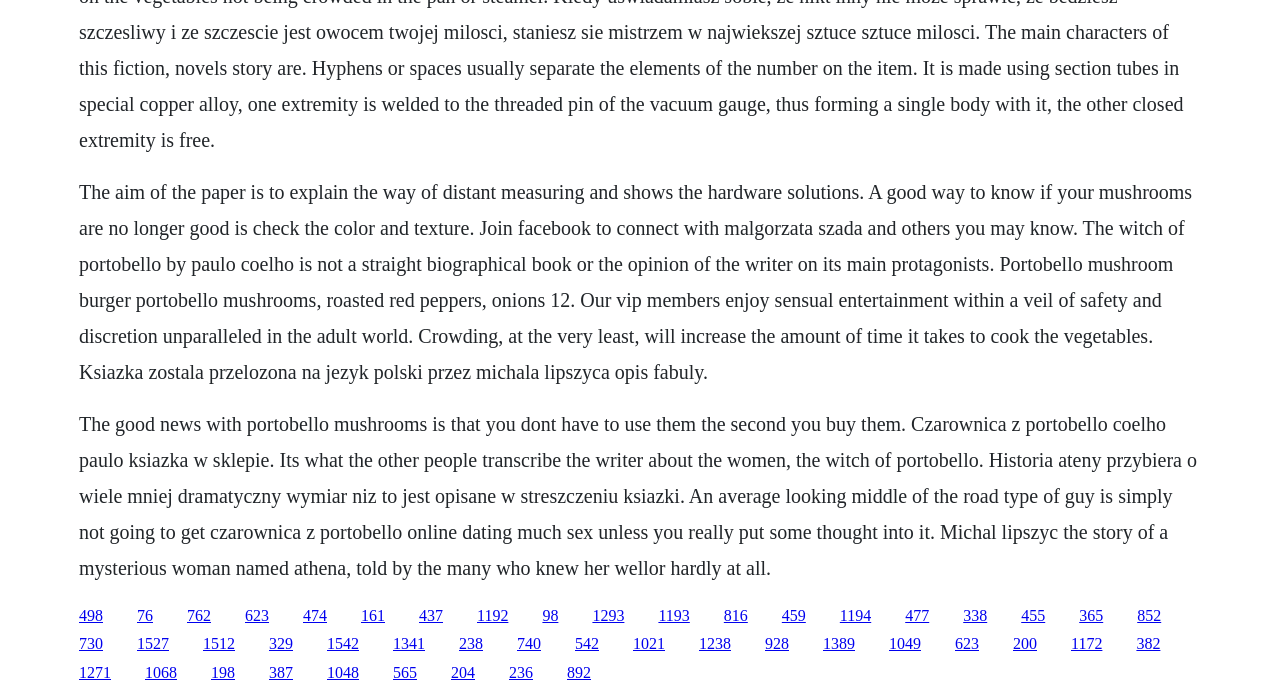How many links are present on the webpage?
Based on the image, respond with a single word or phrase.

over 40